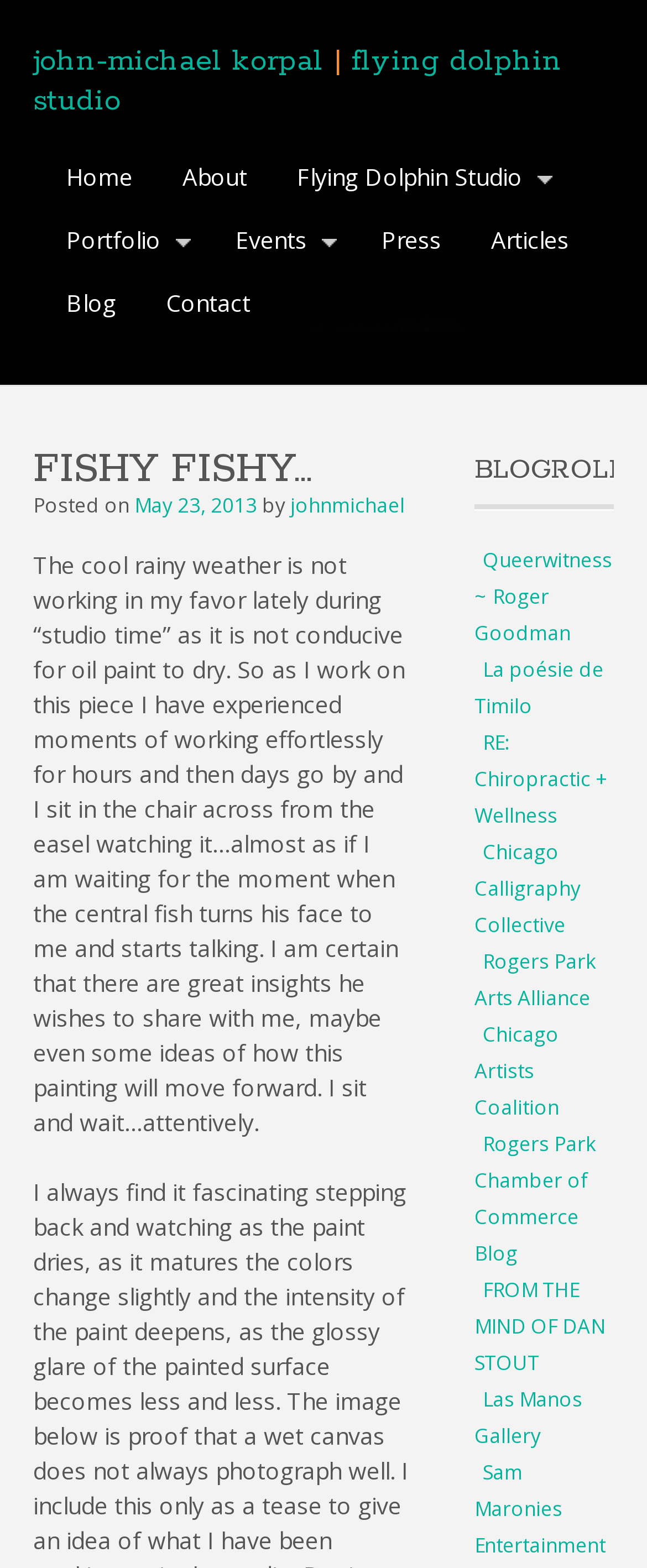Locate the bounding box coordinates of the clickable region to complete the following instruction: "check the events."

[0.338, 0.139, 0.538, 0.168]